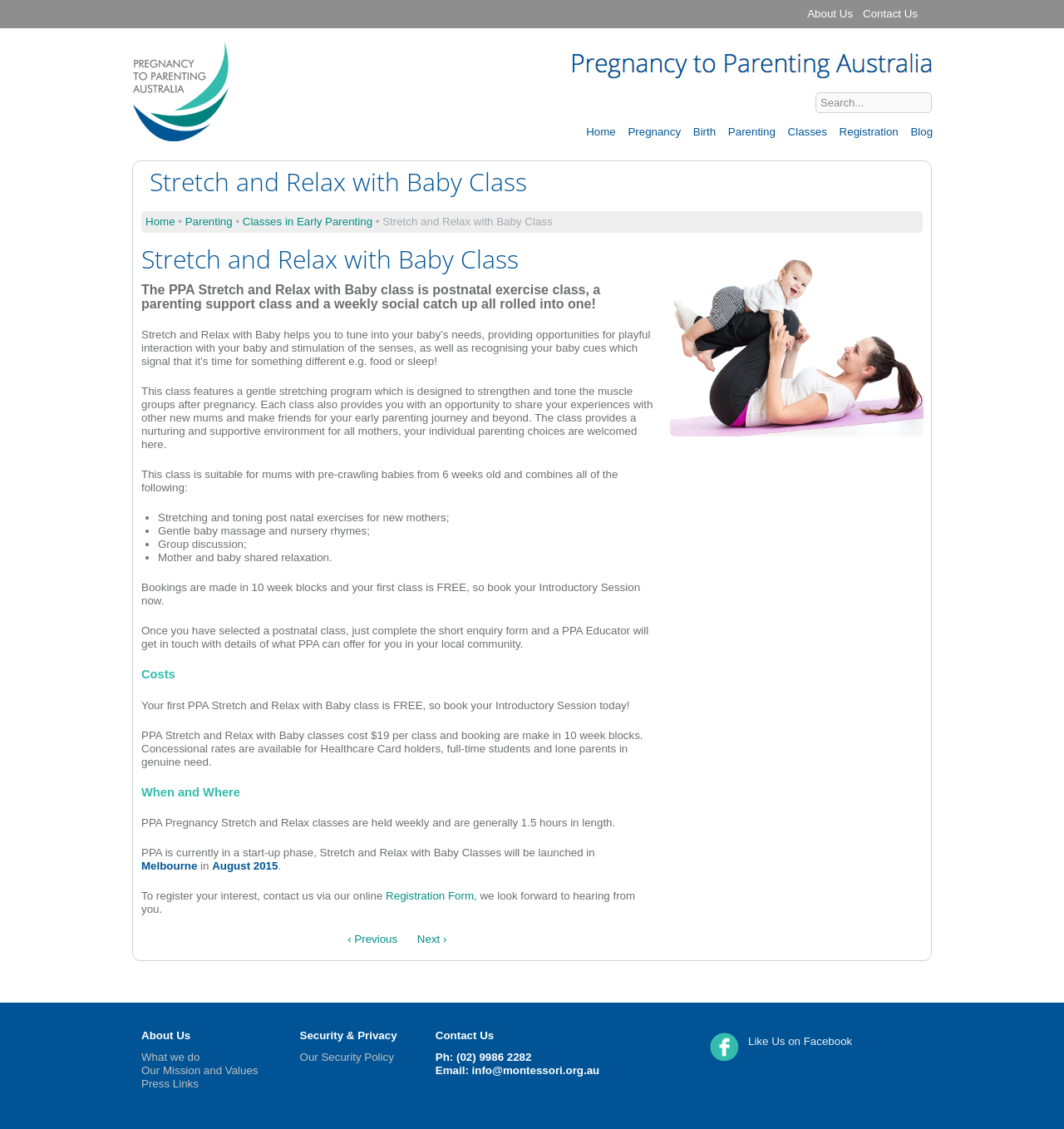Predict the bounding box of the UI element that fits this description: "Our Security Policy".

[0.282, 0.931, 0.37, 0.942]